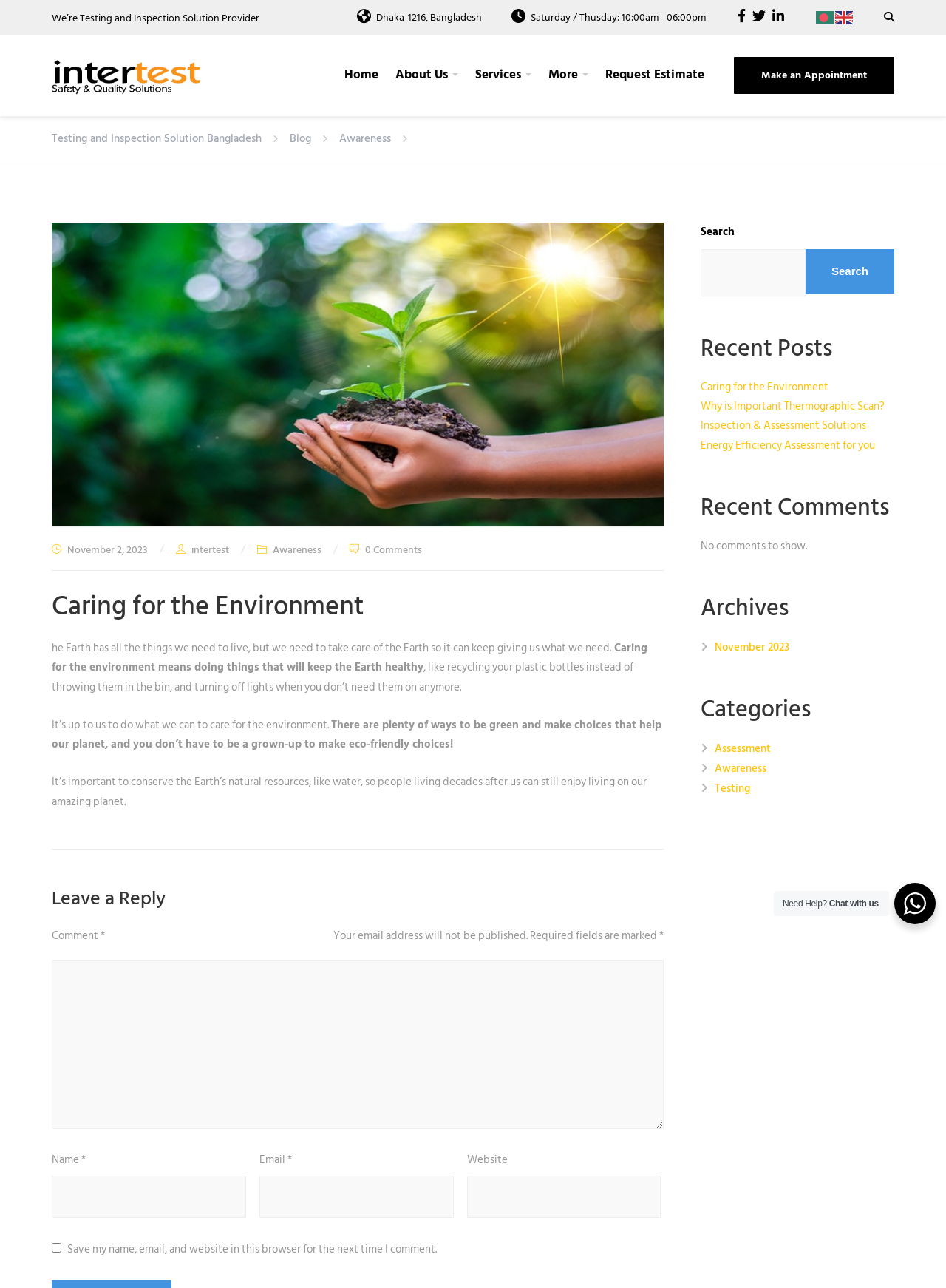Use a single word or phrase to respond to the question:
What is the company's location?

Dhaka-1216, Bangladesh